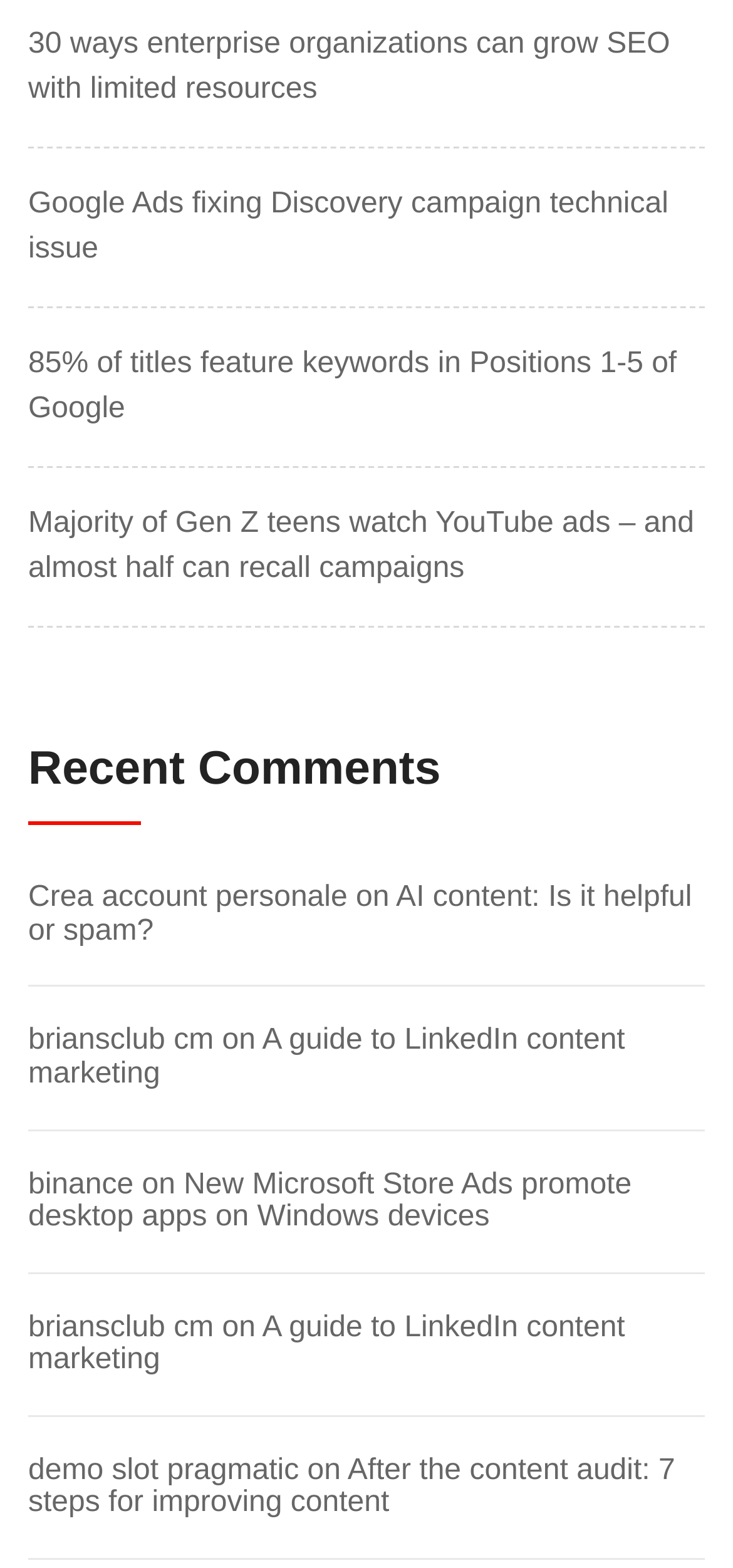Please provide a brief answer to the following inquiry using a single word or phrase:
What type of content is featured on this webpage?

News articles